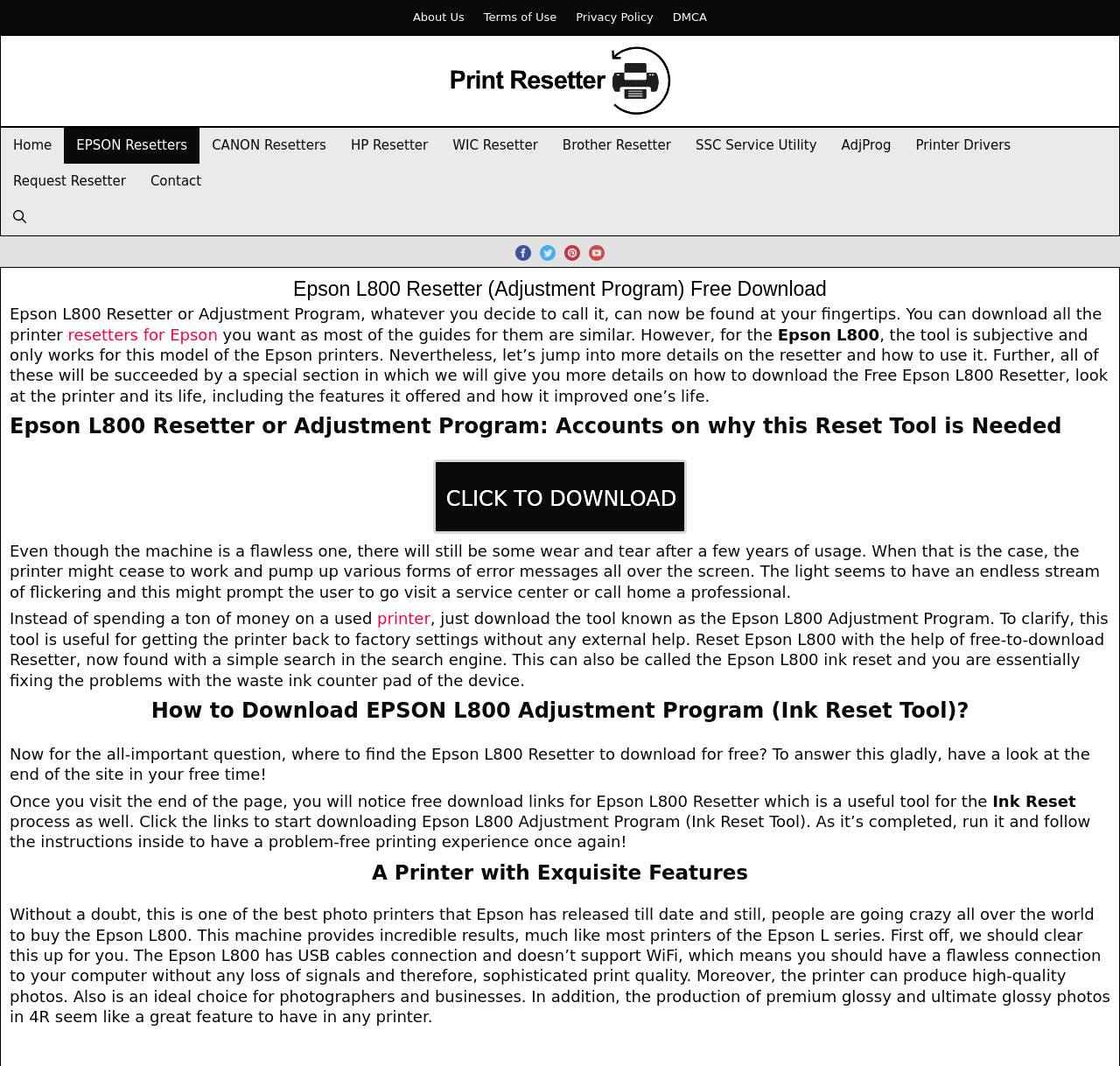Given the description Terms of Use, predict the bounding box coordinates of the UI element. Ensure the coordinates are in the format (top-left x, top-left y, bottom-right x, bottom-right y) and all values are between 0 and 1.

[0.423, 0.0, 0.506, 0.033]